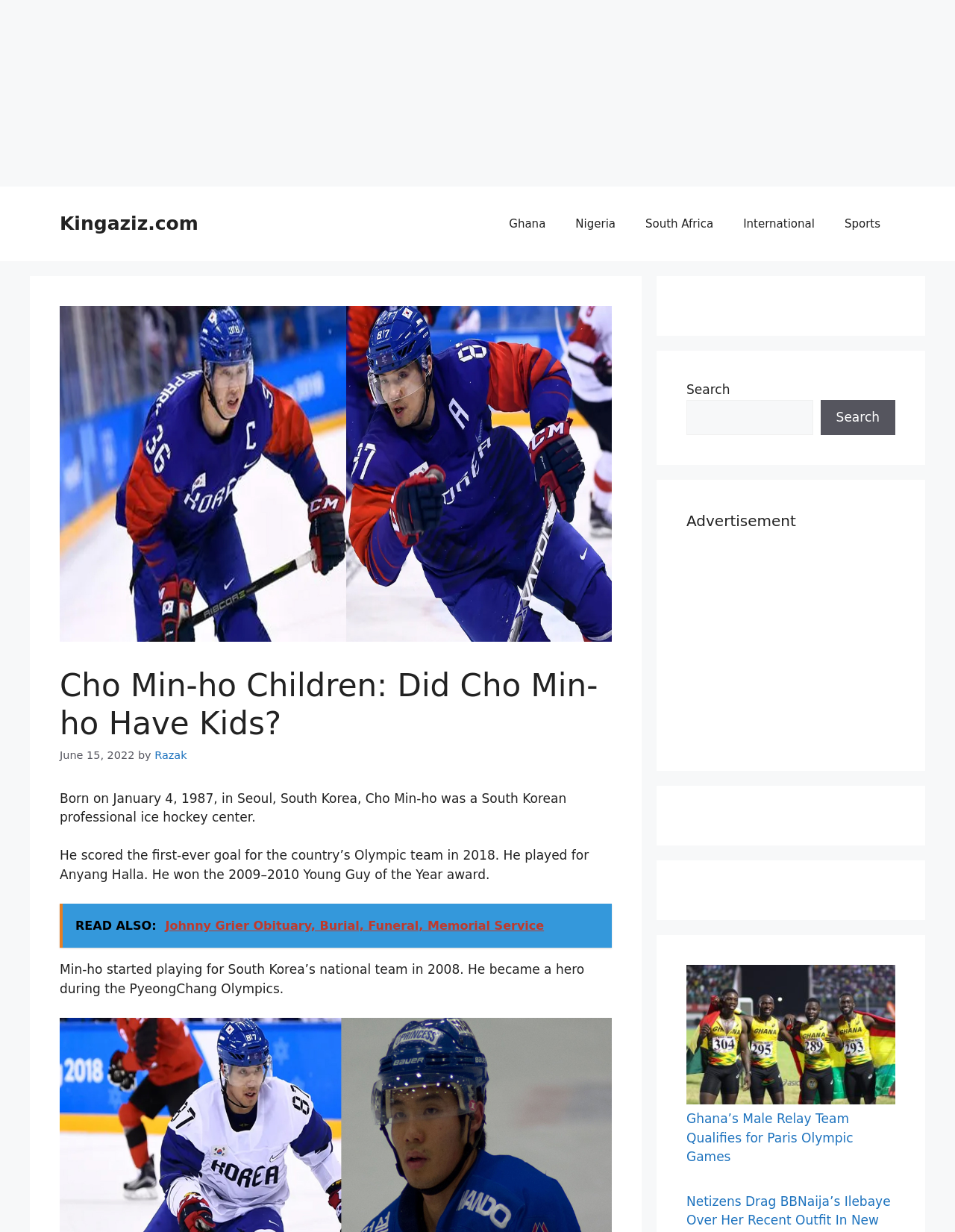Determine the bounding box coordinates of the target area to click to execute the following instruction: "Check the article by Razak."

[0.162, 0.608, 0.196, 0.618]